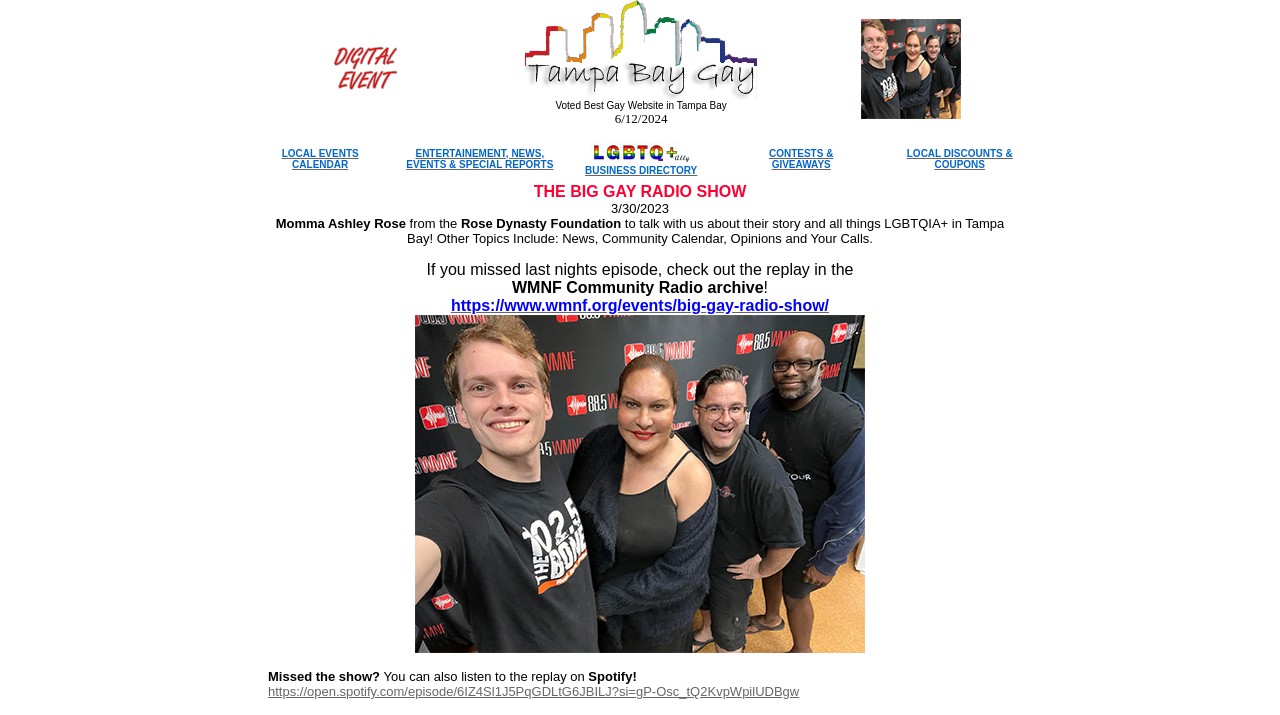What is the website about?
Please answer the question with a detailed response using the information from the screenshot.

Based on the meta description and the content of the webpage, it appears that the website is focused on the gay community in Tampa Bay, providing information on local events, news, and resources.